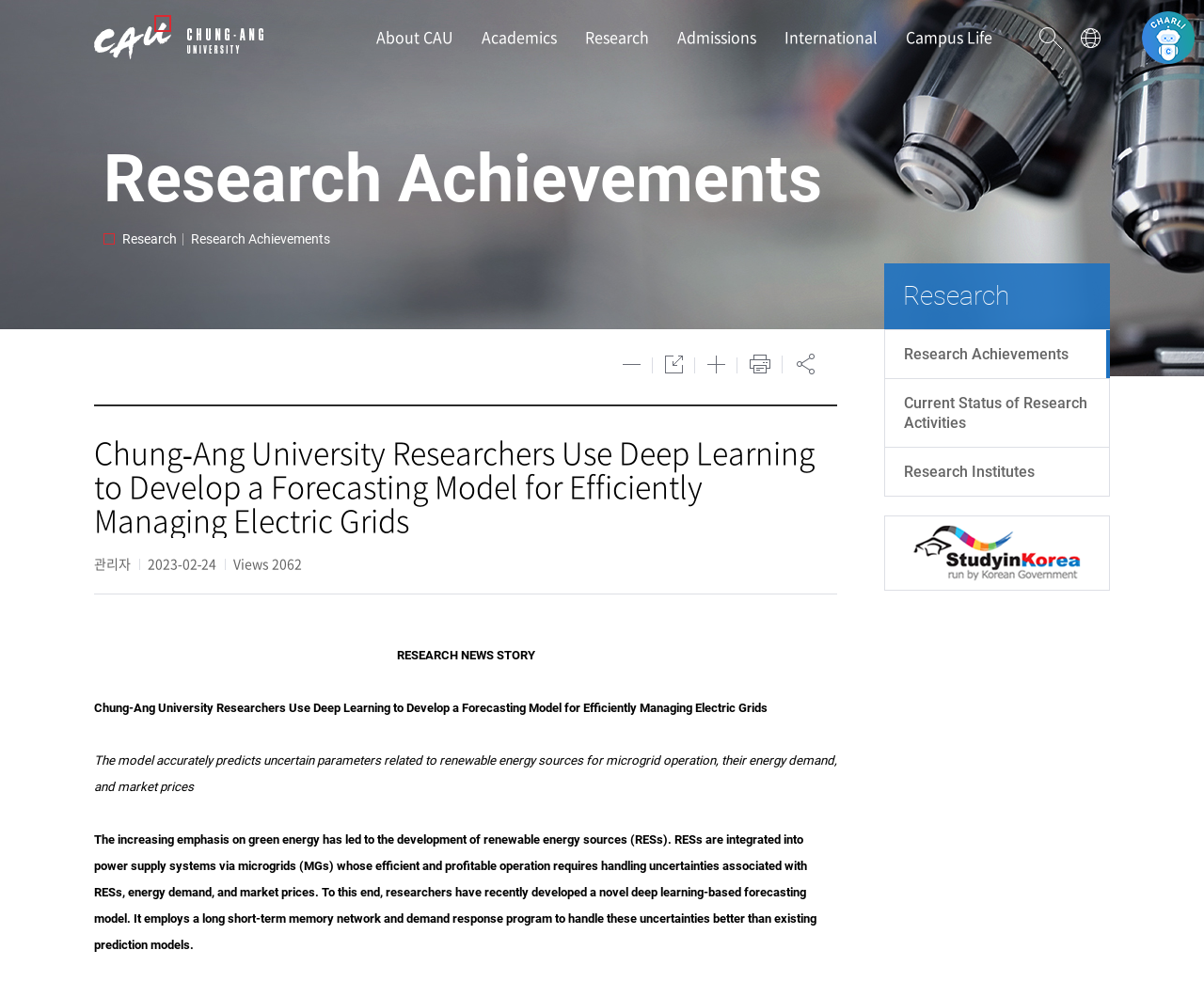Respond with a single word or short phrase to the following question: 
What is the title of the research news story?

Chung-Ang University Researchers Use Deep Learning to Develop a Forecasting Model for Efficiently Managing Electric Grids